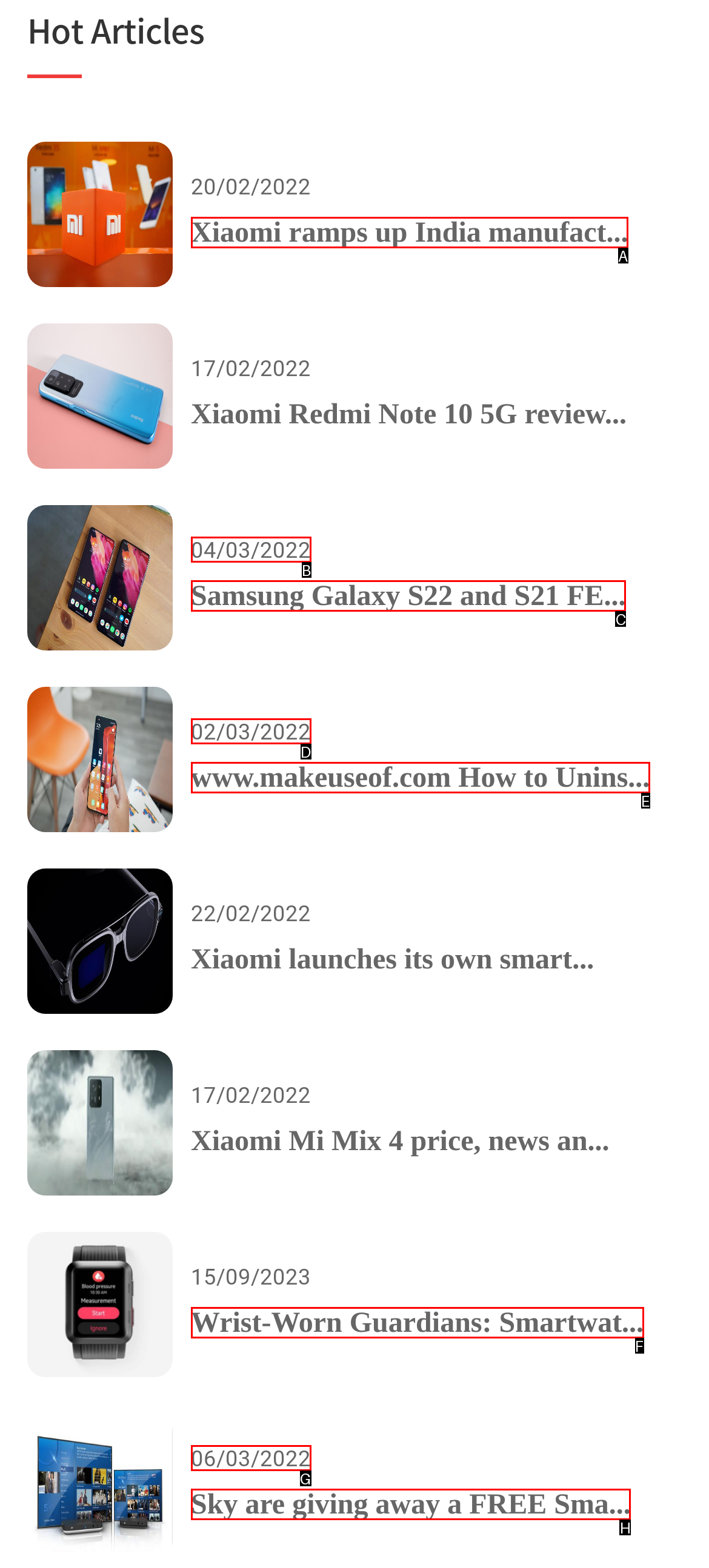Find the HTML element that matches the description: Wrist-Worn Guardians: Smartwat.... Answer using the letter of the best match from the available choices.

F